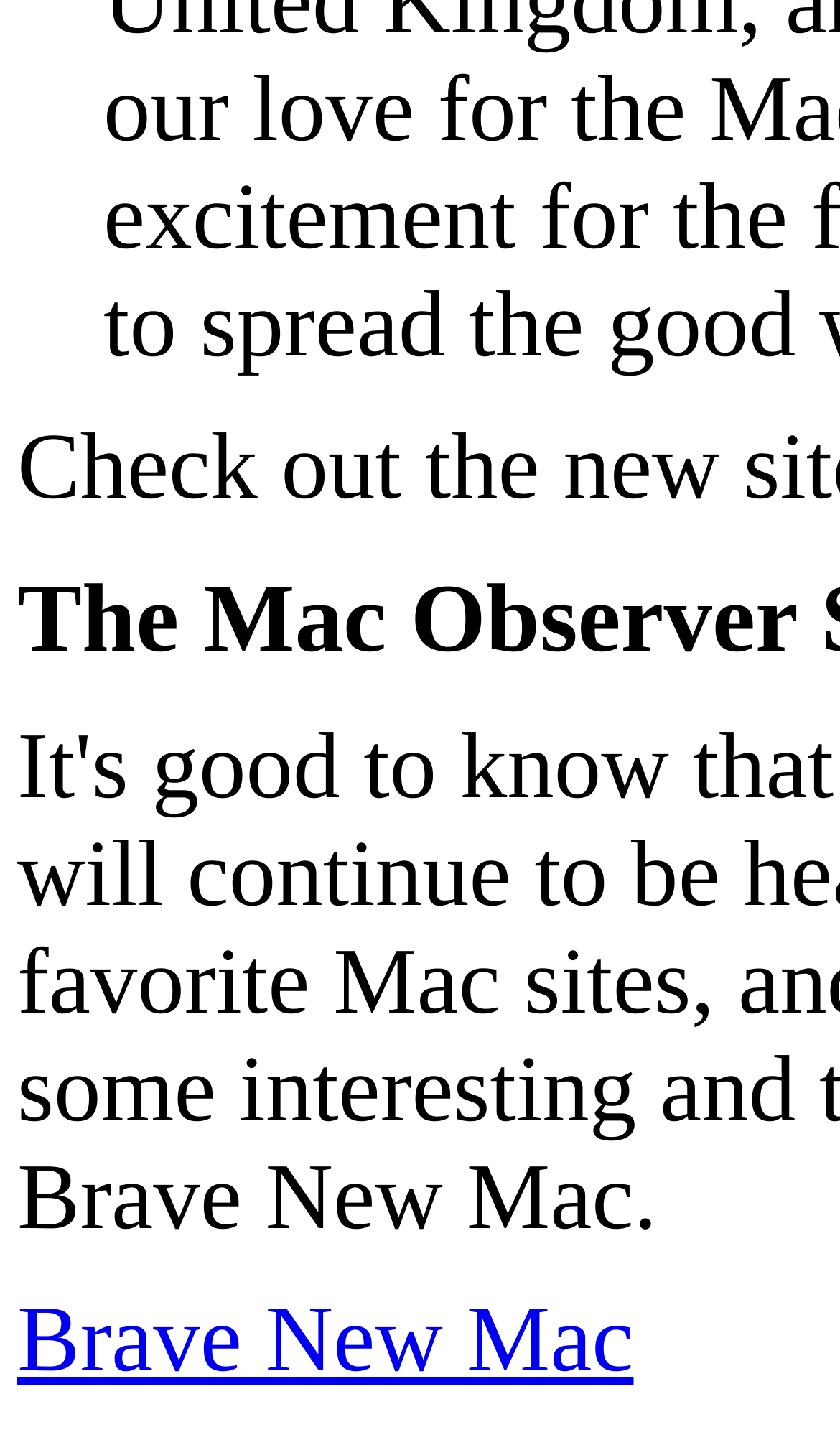Using the format (top-left x, top-left y, bottom-right x, bottom-right y), and given the element description, identify the bounding box coordinates within the screenshot: Brave New Mac

[0.021, 0.889, 0.754, 0.961]